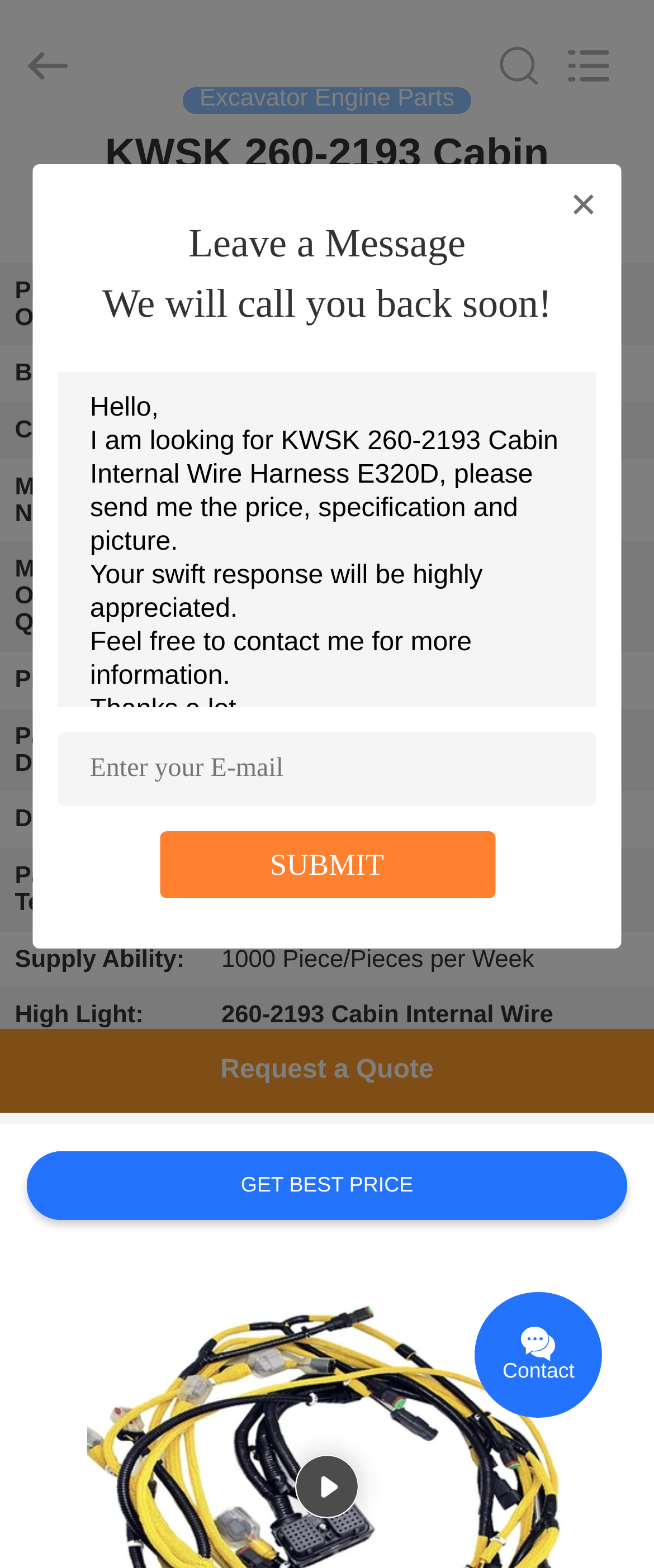Find the bounding box coordinates of the element to click in order to complete the given instruction: "Get the best price."

[0.04, 0.734, 0.96, 0.778]